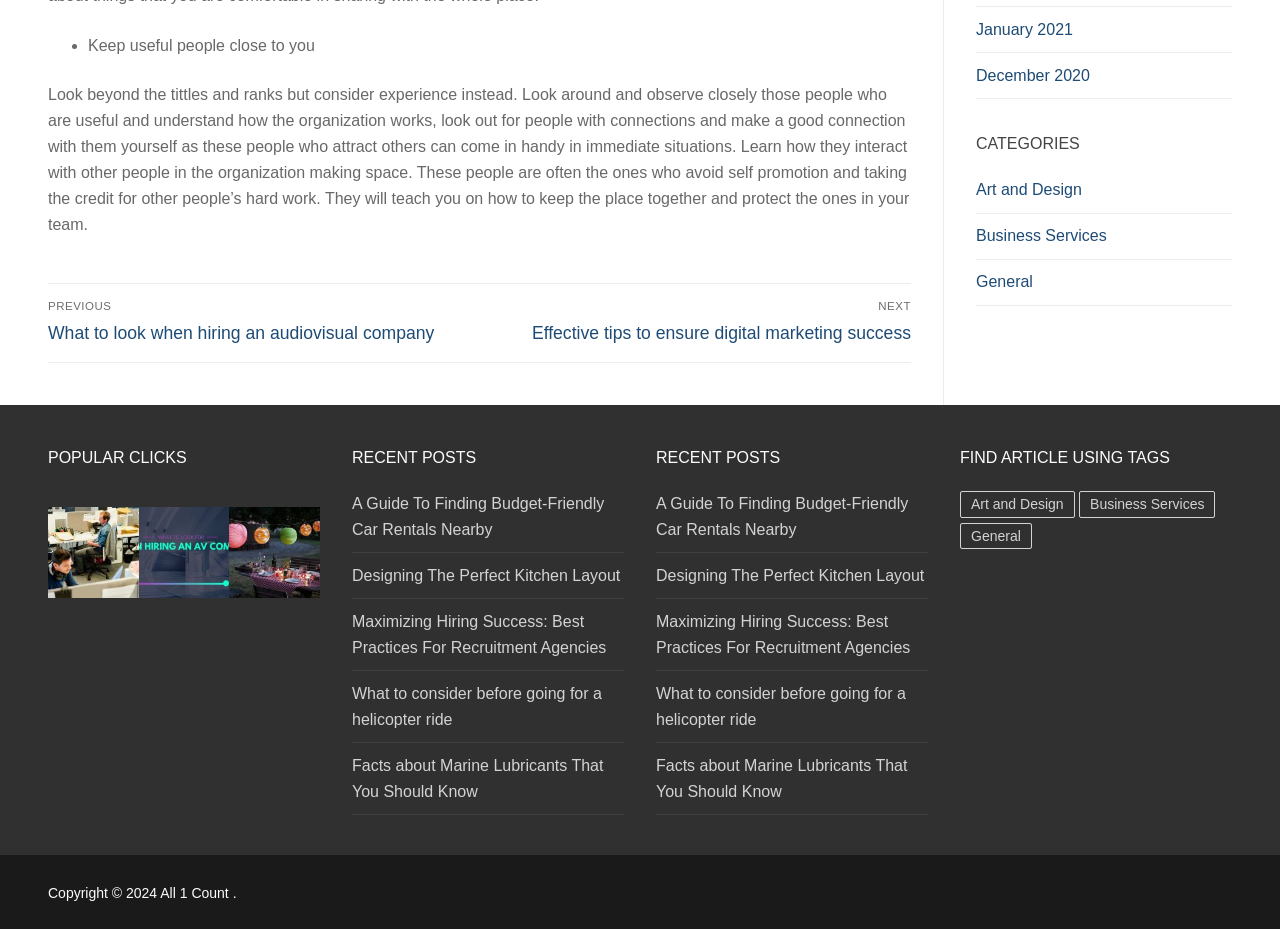Find the bounding box coordinates for the element that must be clicked to complete the instruction: "Click on the 'Art and Design' category". The coordinates should be four float numbers between 0 and 1, indicated as [left, top, right, bottom].

[0.762, 0.191, 0.962, 0.23]